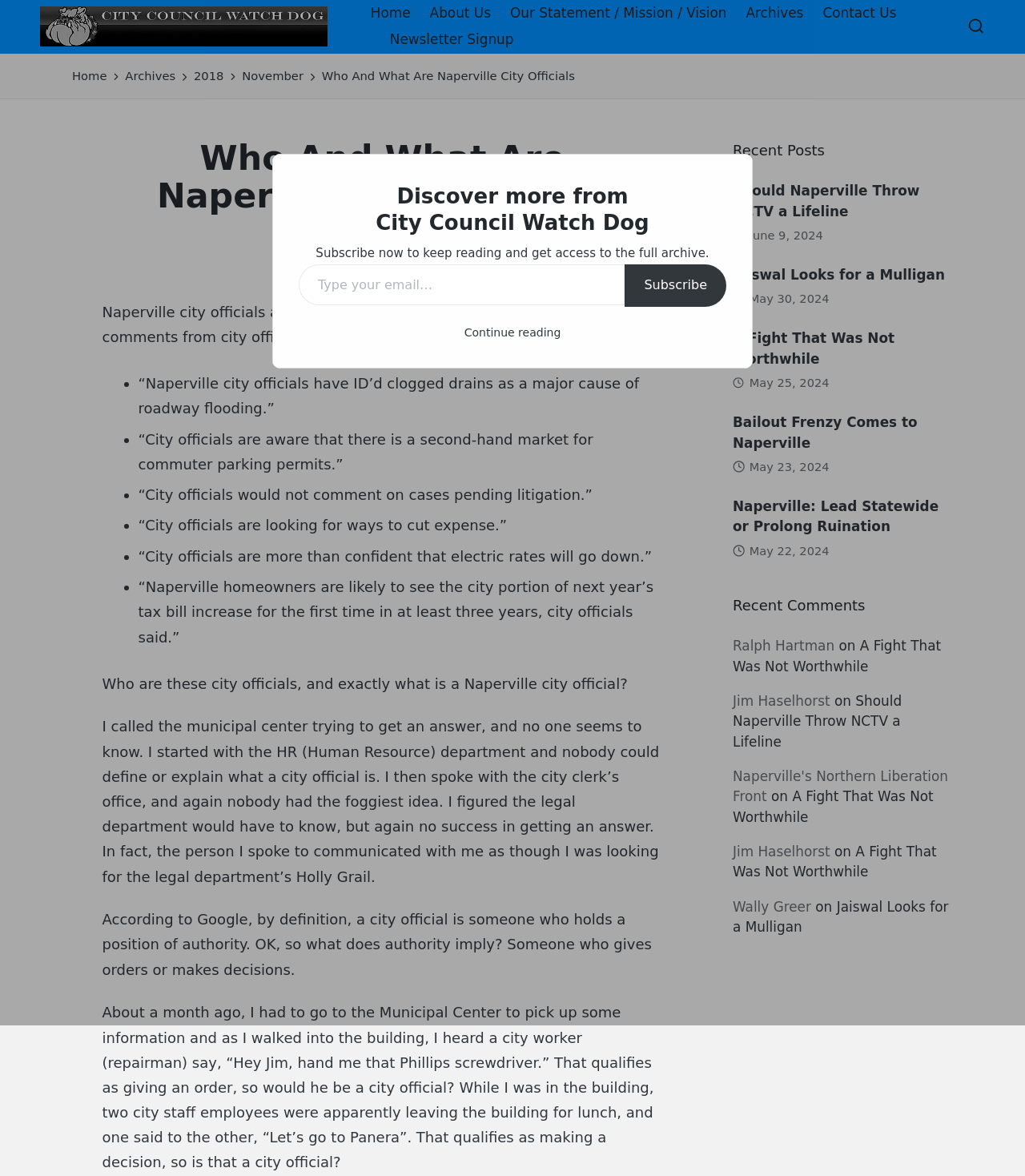Please examine the image and answer the question with a detailed explanation:
What is the purpose of the 'Subscribe now' section?

The 'Subscribe now' section is located at the bottom of the webpage, and it prompts users to enter their email address to subscribe. The purpose of this section can be inferred from the text that says 'Subscribe now to keep reading and get access to the full archive'.